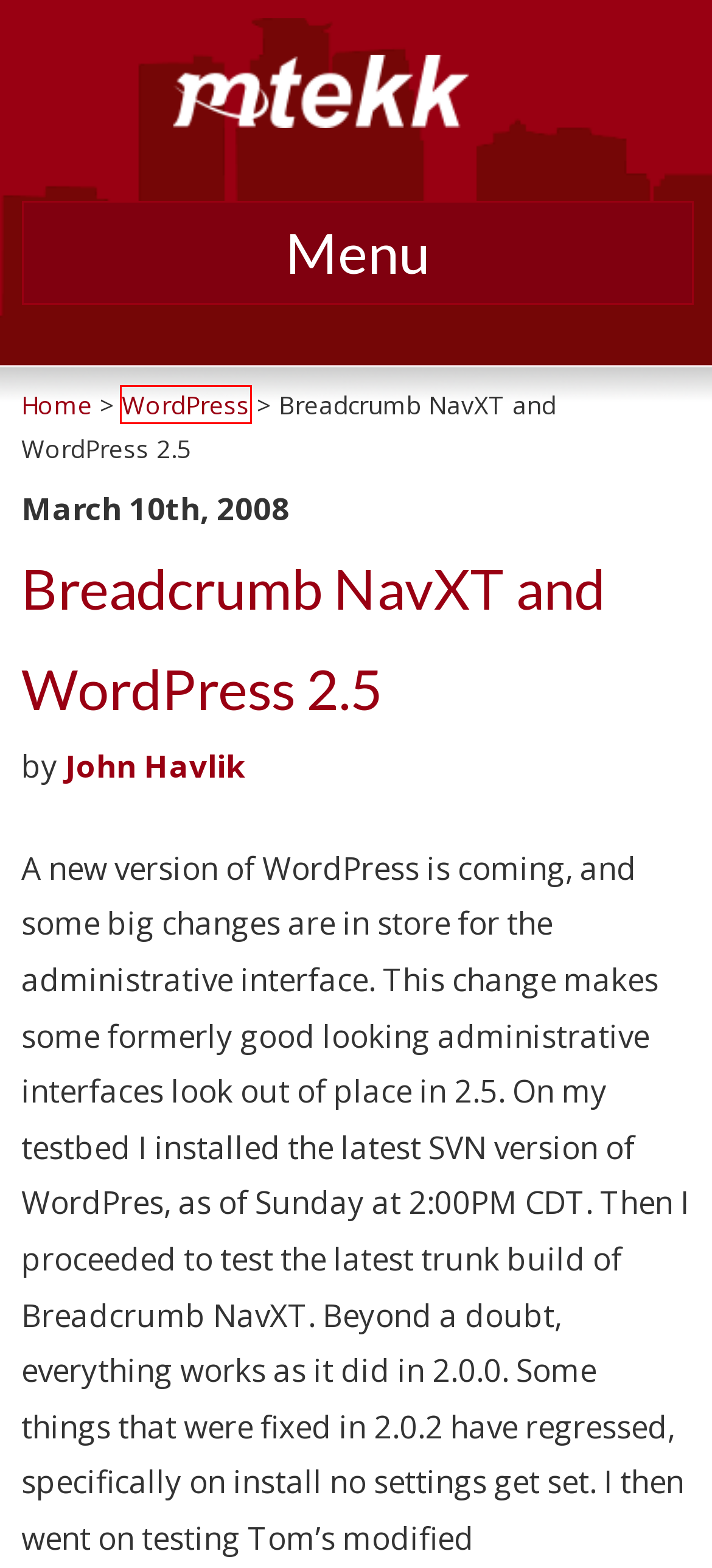Examine the screenshot of a webpage with a red rectangle bounding box. Select the most accurate webpage description that matches the new webpage after clicking the element within the bounding box. Here are the candidates:
A. Code | mtekk's Crib
B. Breadcrumb NavXT 7.3.0 | mtekk's Crib
C. WordPress | mtekk's Crib
D. GNU | mtekk's Crib
E. Laptop | mtekk's Crib
F. Vista | mtekk's Crib
G. John Havlik | mtekk's Crib
H. Math | mtekk's Crib

C